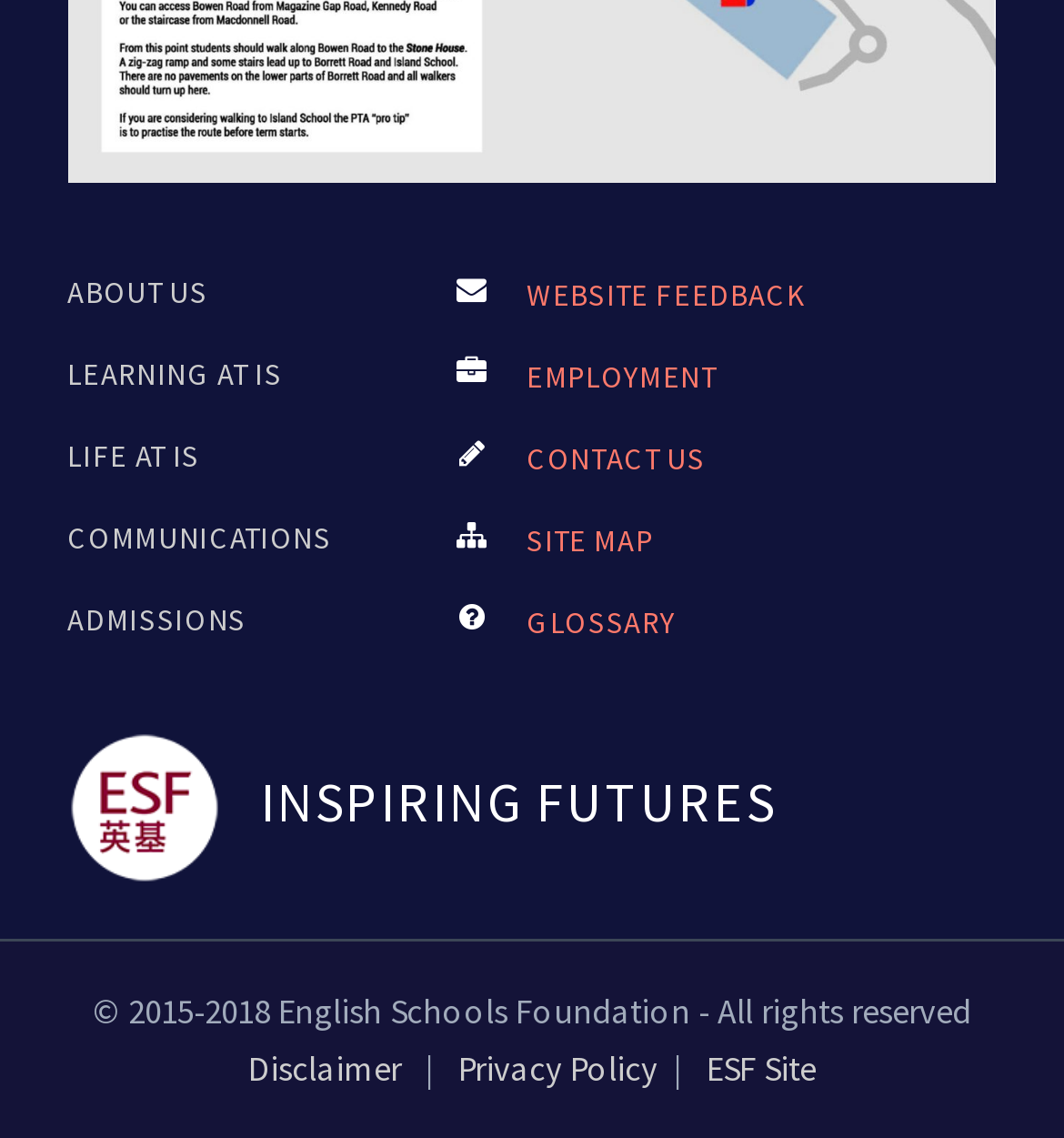Identify the bounding box coordinates for the region of the element that should be clicked to carry out the instruction: "view admissions information". The bounding box coordinates should be four float numbers between 0 and 1, i.e., [left, top, right, bottom].

[0.063, 0.527, 0.232, 0.56]